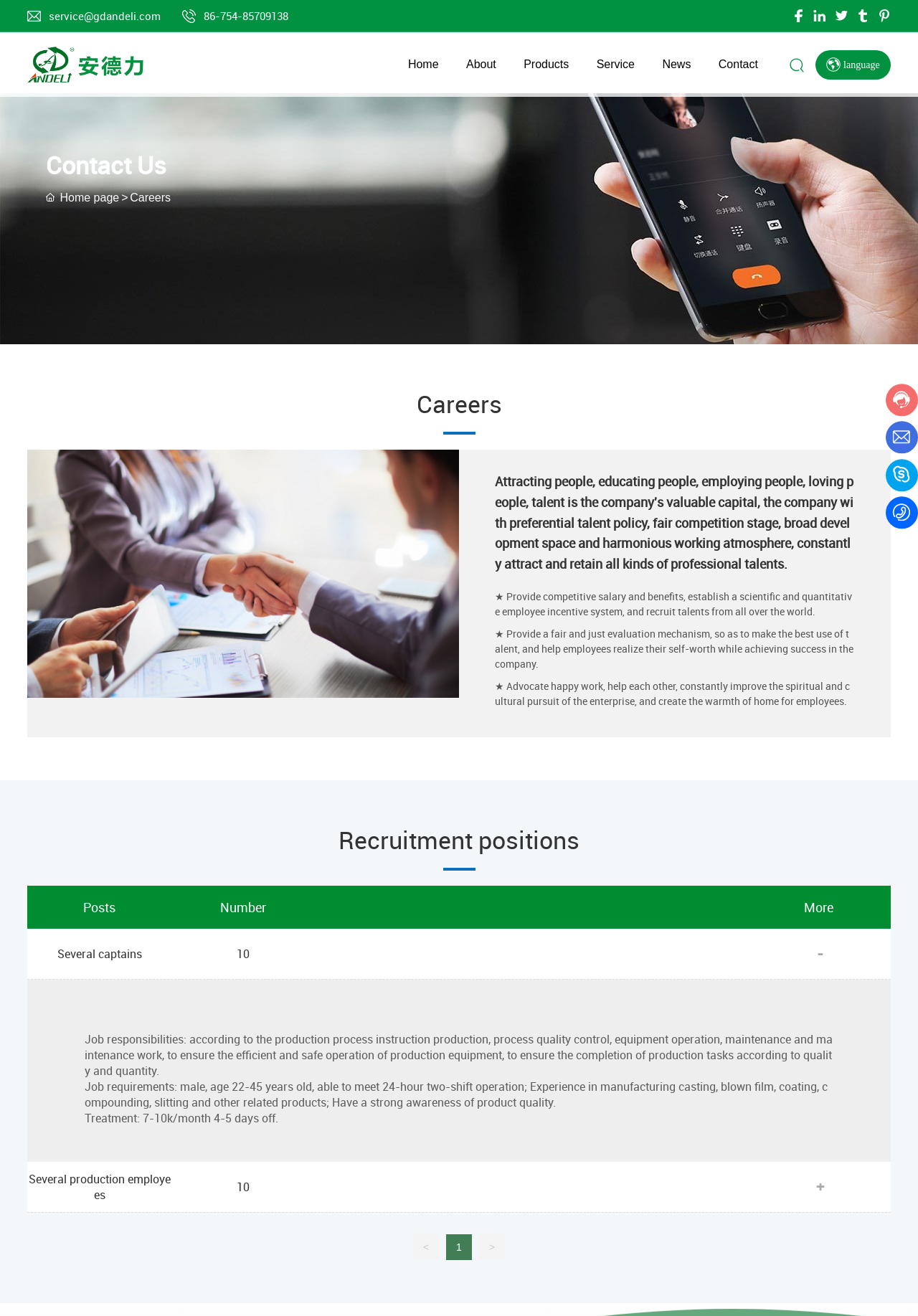Answer the question using only a single word or phrase: 
How many days off per month do production employees get?

4-5 days